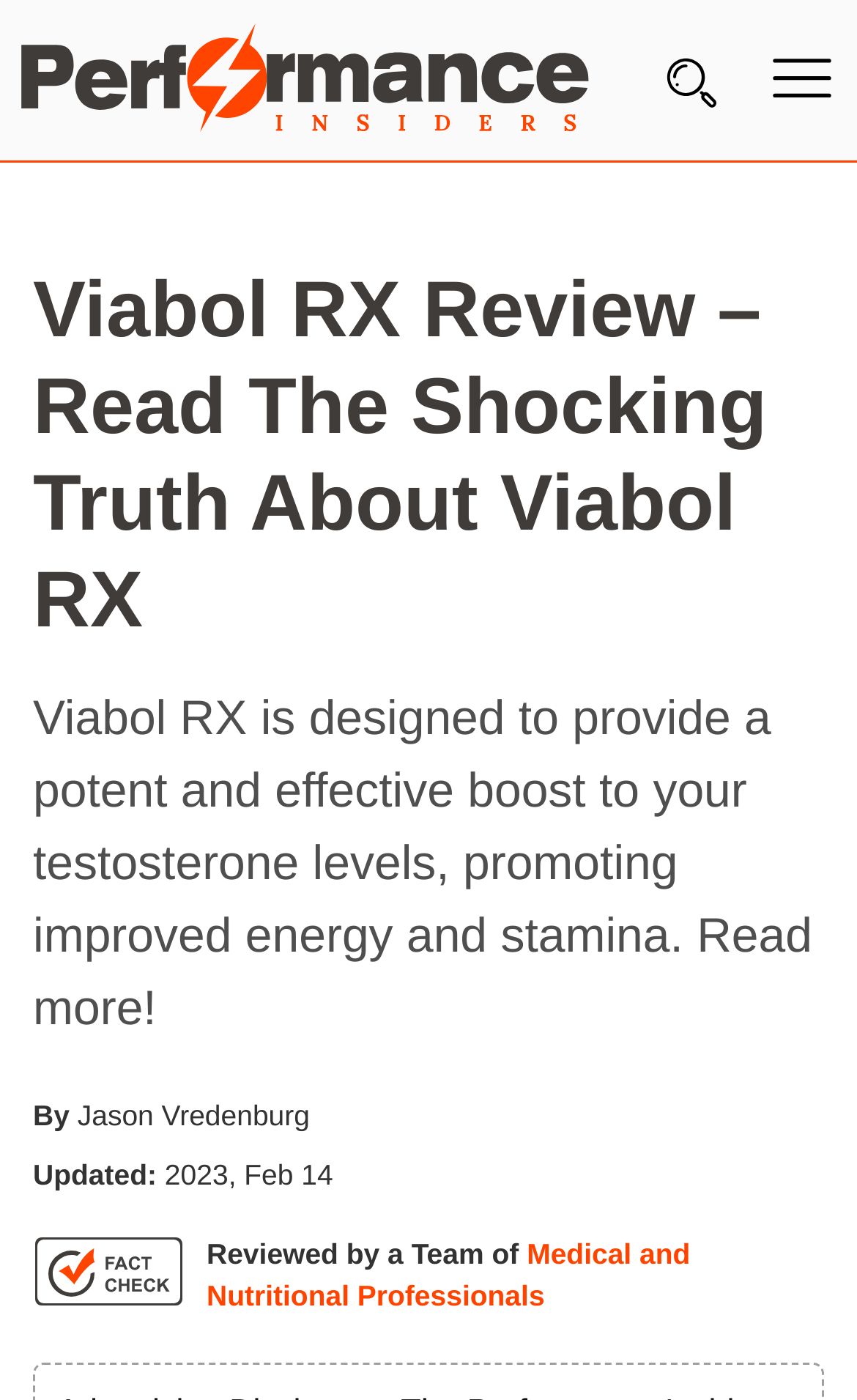Identify the main heading of the webpage and provide its text content.

Viabol RX Review – Read The Shocking Truth About Viabol RX